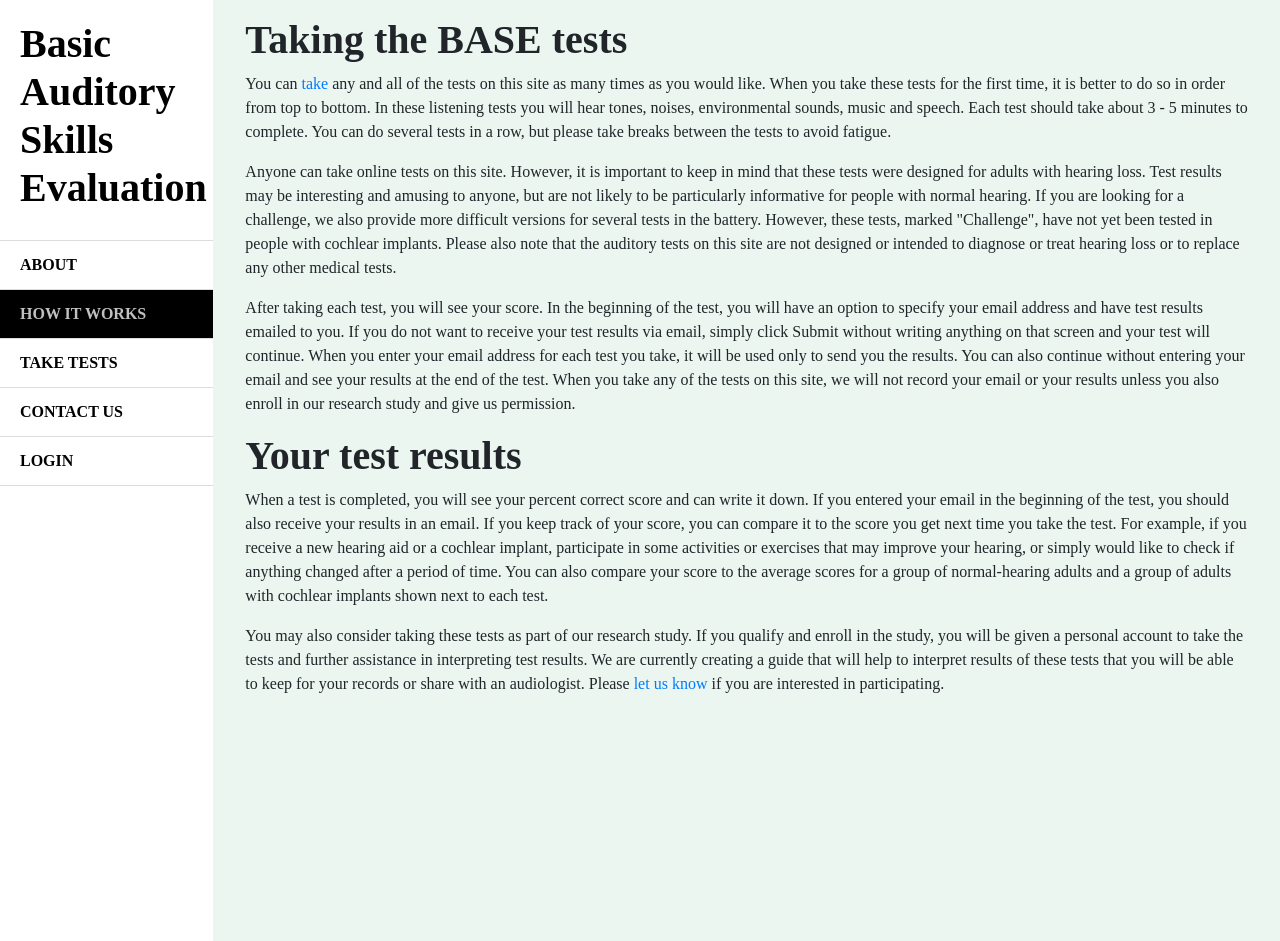Find the bounding box coordinates corresponding to the UI element with the description: "LOGIN". The coordinates should be formatted as [left, top, right, bottom], with values as floats between 0 and 1.

[0.016, 0.477, 0.151, 0.503]